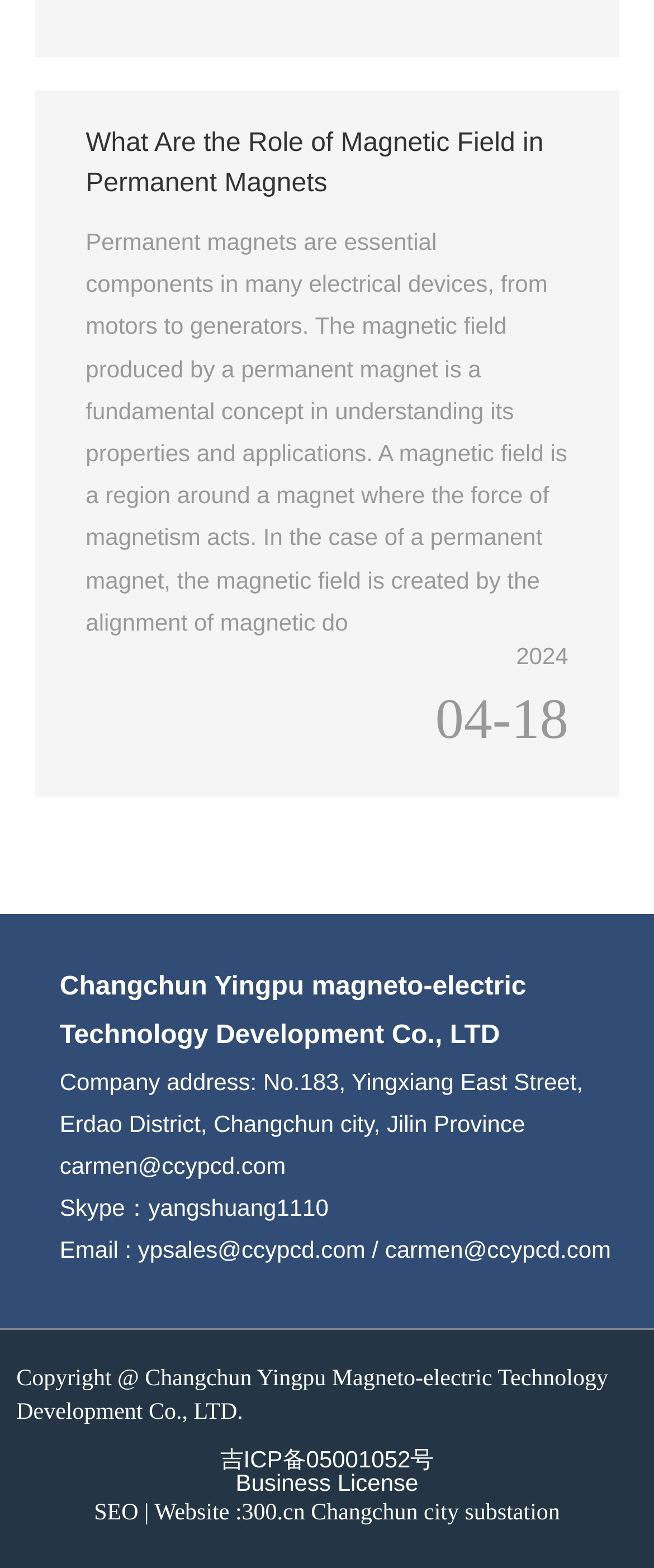What is the email address of Carmen?
Based on the screenshot, provide your answer in one word or phrase.

carmen@ccypcd.com